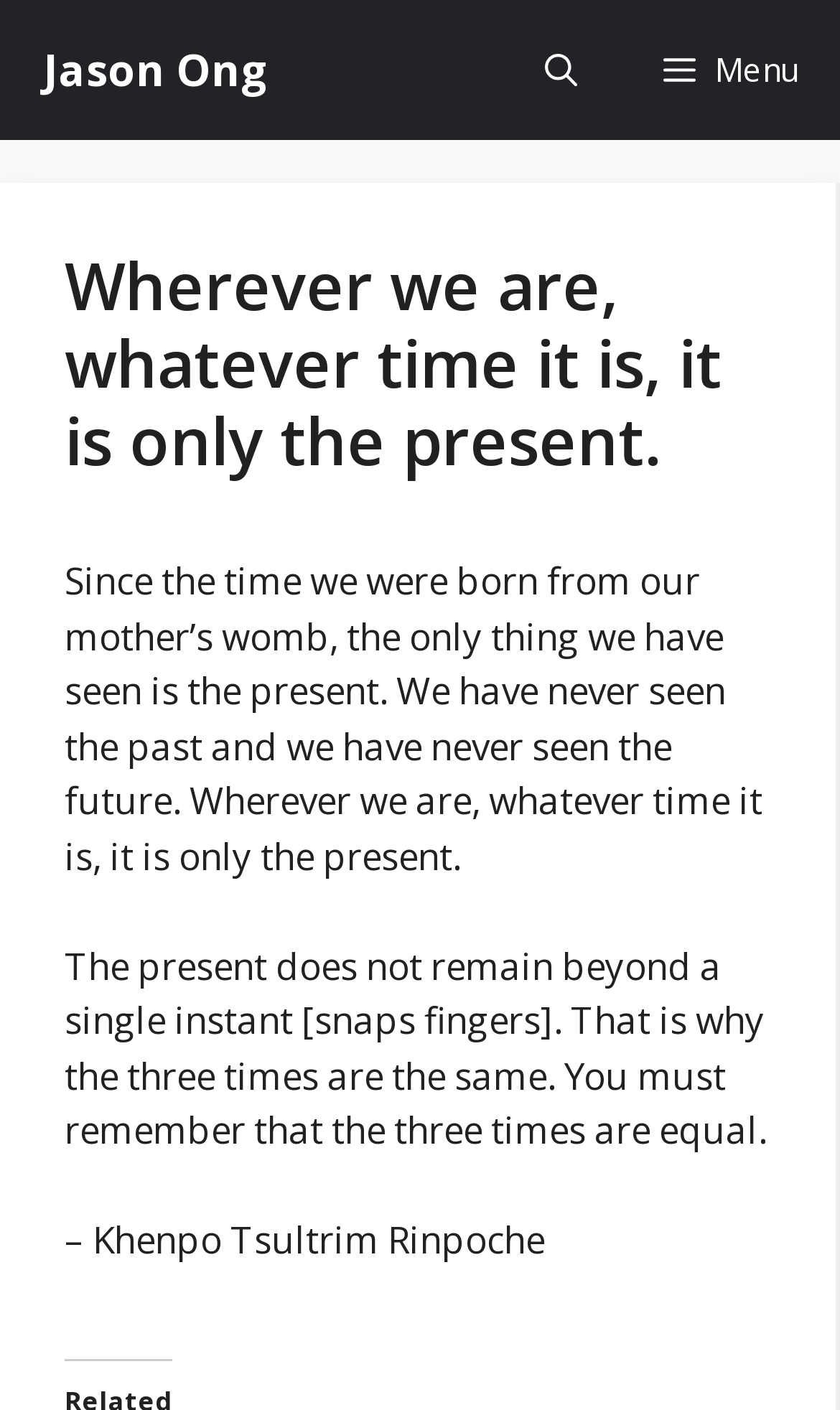What is the main topic of the content?
Ensure your answer is thorough and detailed.

The main topic of the content is the concept of the present, as evident from the multiple mentions of 'the present' in the static text elements, including the quote and the subsequent explanations.